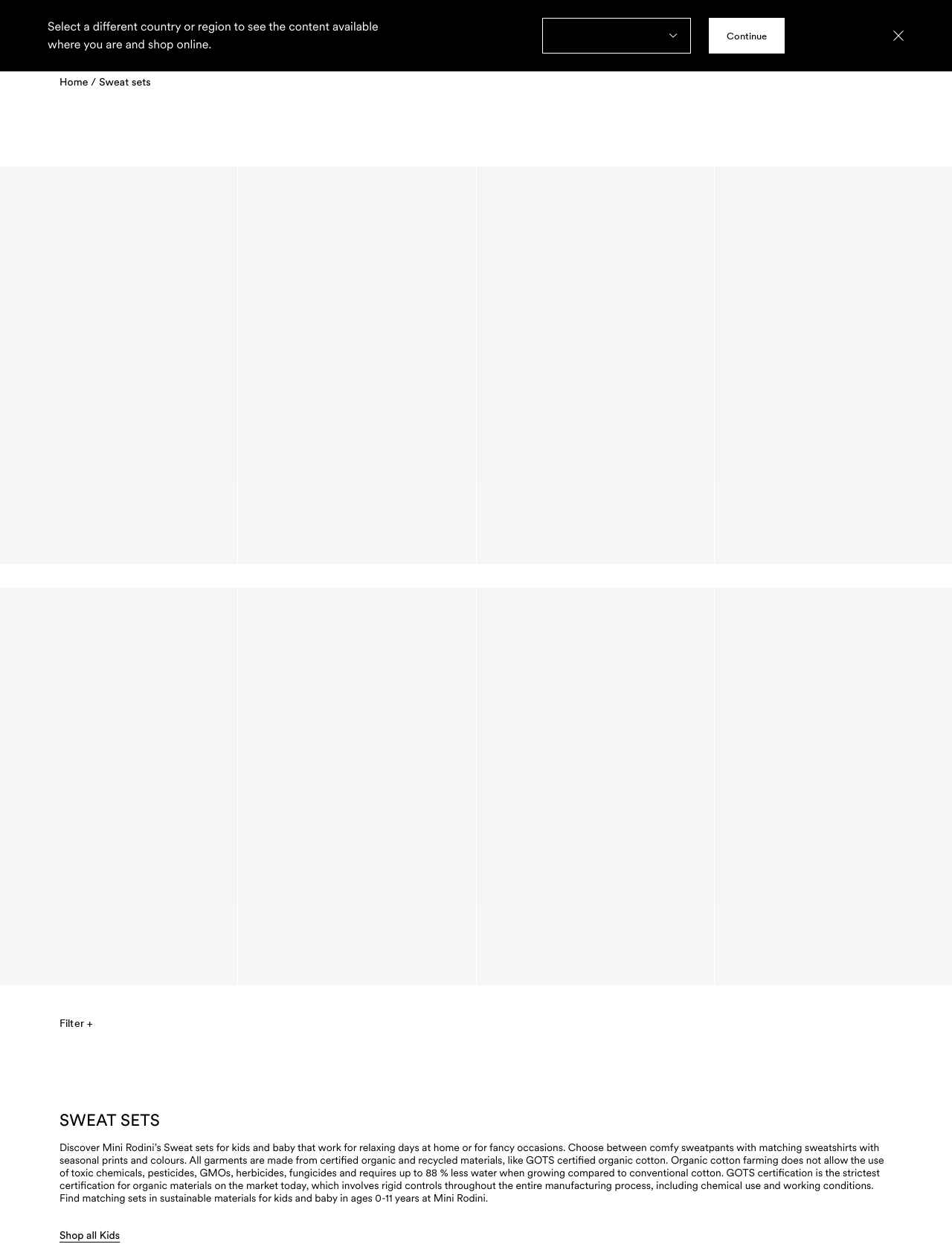What is the age range for kids and baby matching sets?
Please provide a detailed answer to the question.

I read the StaticText element that describes the matching sets and found that they are available for kids and baby in ages 0-11 years.